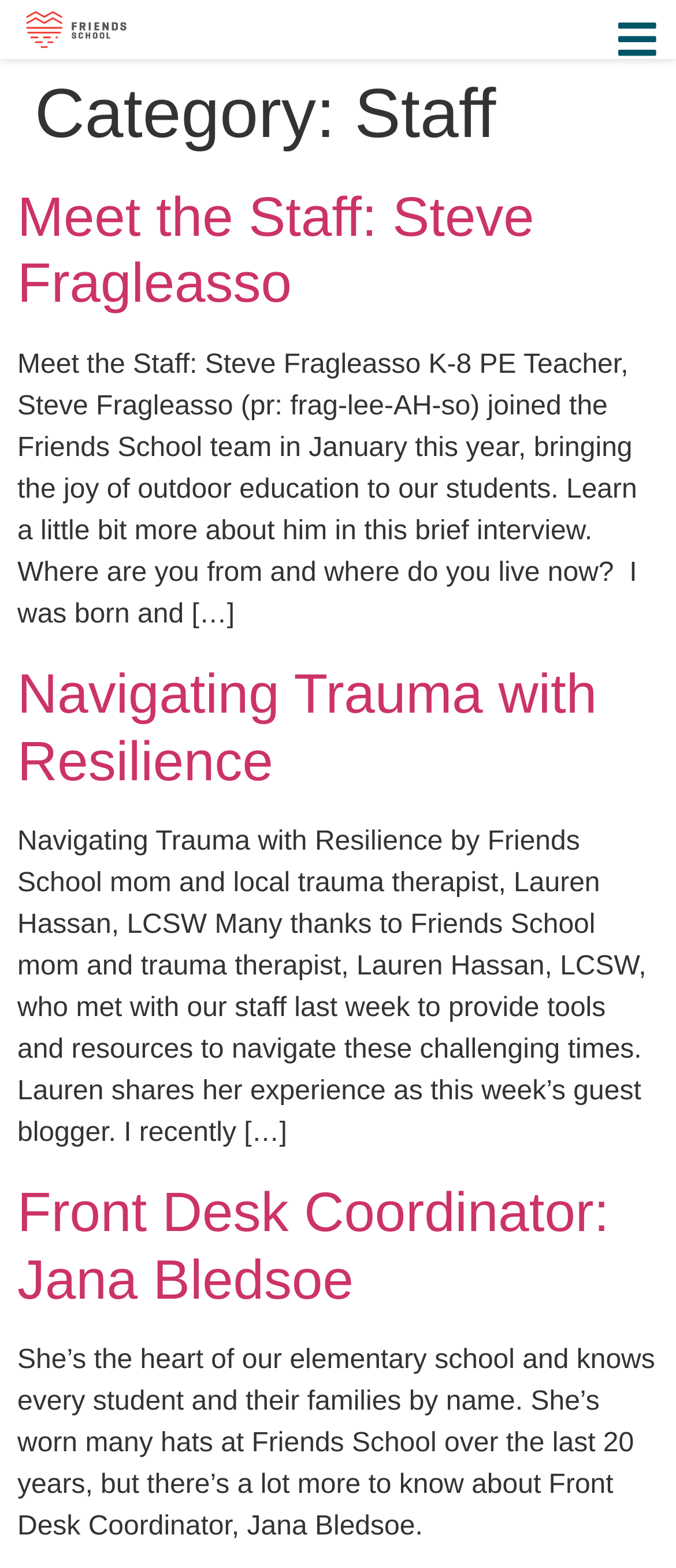Identify the bounding box for the UI element described as: "Front Desk Coordinator: Jana Bledsoe". Ensure the coordinates are four float numbers between 0 and 1, formatted as [left, top, right, bottom].

[0.026, 0.753, 0.901, 0.836]